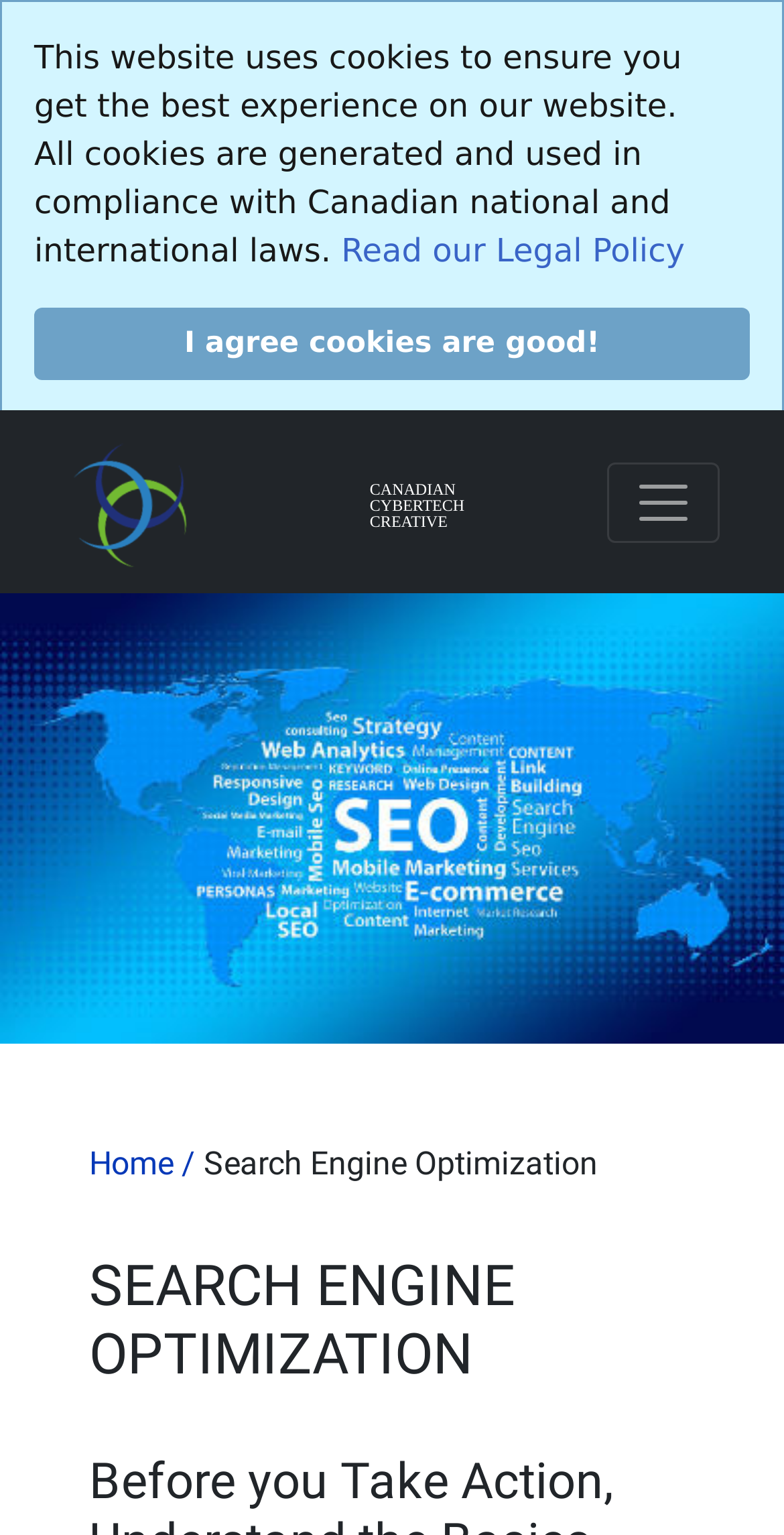Based on the element description, predict the bounding box coordinates (top-left x, top-left y, bottom-right x, bottom-right y) for the UI element in the screenshot: parent_node: CANADIAN aria-label="Toggle navigation"

[0.773, 0.301, 0.917, 0.353]